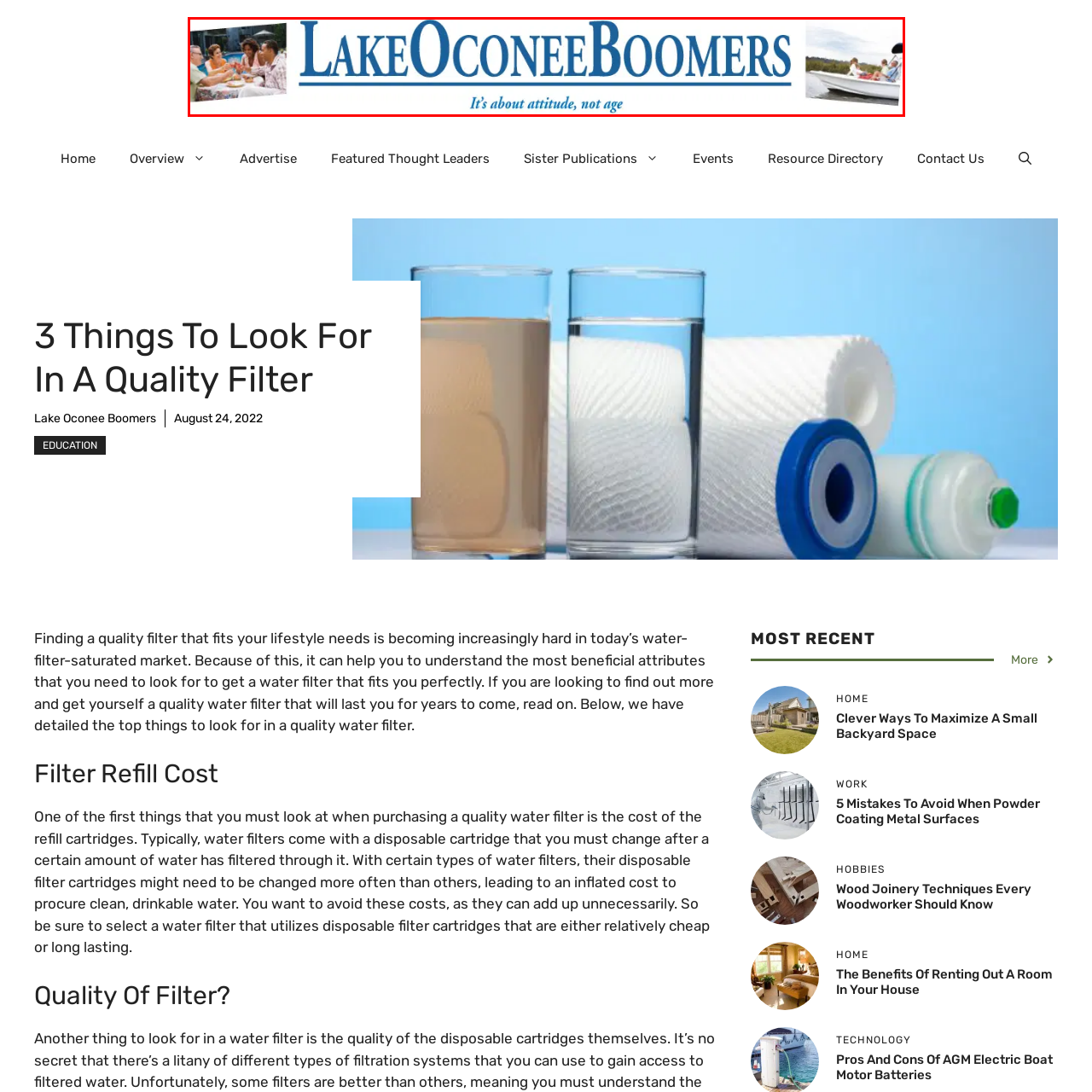What is depicted in the scenes flanking the title?
Concentrate on the part of the image that is enclosed by the red bounding box and provide a detailed response to the question.

Flanking the title, there are scenes depicting joyful gatherings, suggesting camaraderie and leisure amidst a backdrop of scenic beauty, which conveys a sense of belonging and joy for those engaging with the Lake Oconee community.